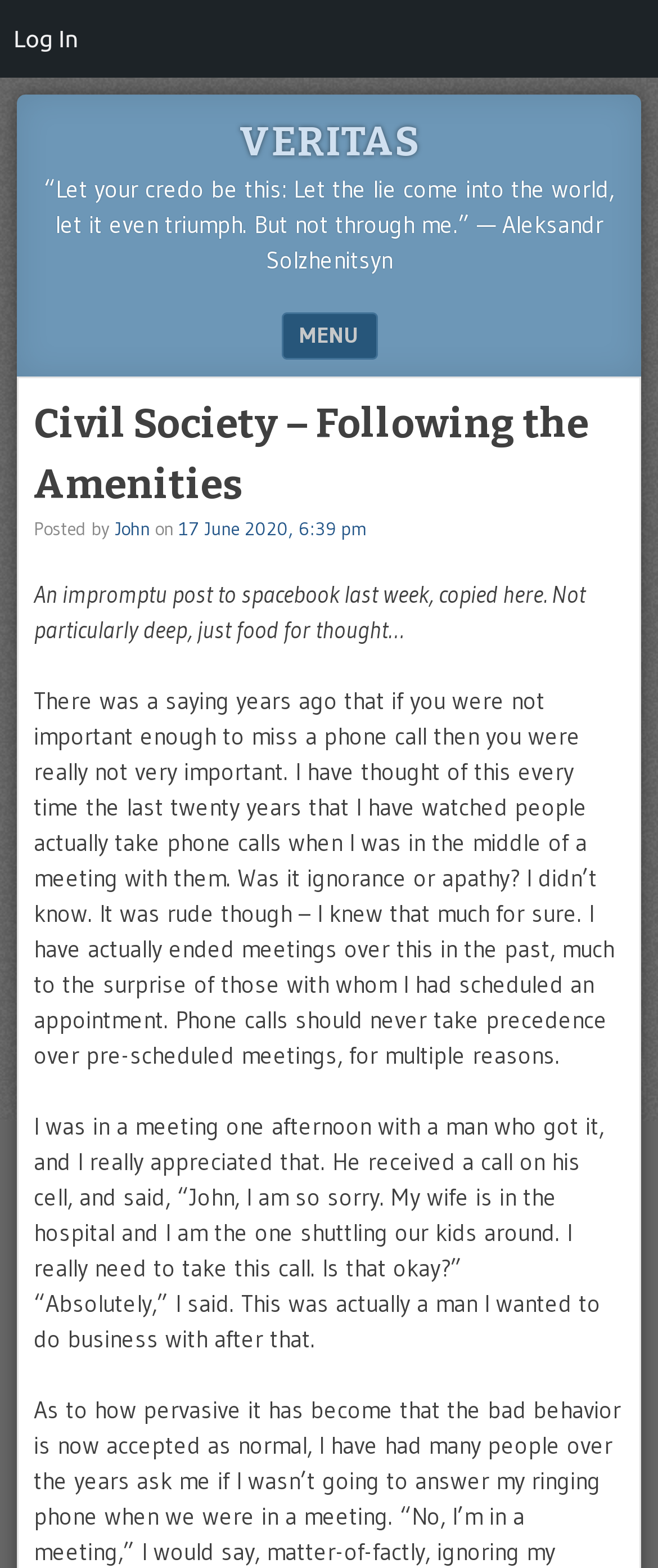Using the information in the image, could you please answer the following question in detail:
What is the topic of the post?

The post discusses the importance of not taking phone calls during meetings and shares a personal experience of the author.